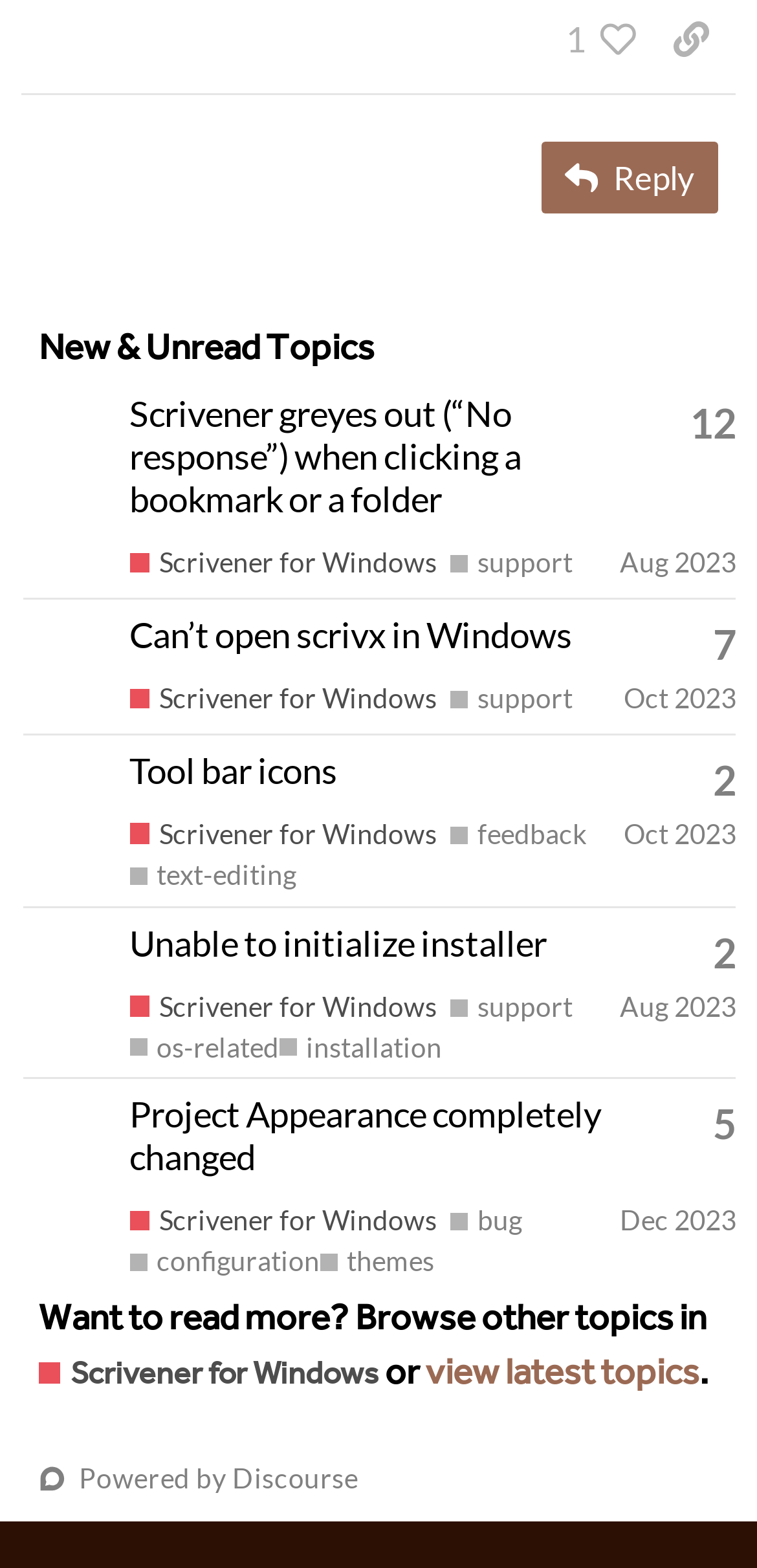Determine the bounding box coordinates of the section to be clicked to follow the instruction: "View a topic". The coordinates should be given as four float numbers between 0 and 1, formatted as [left, top, right, bottom].

[0.029, 0.25, 0.973, 0.382]